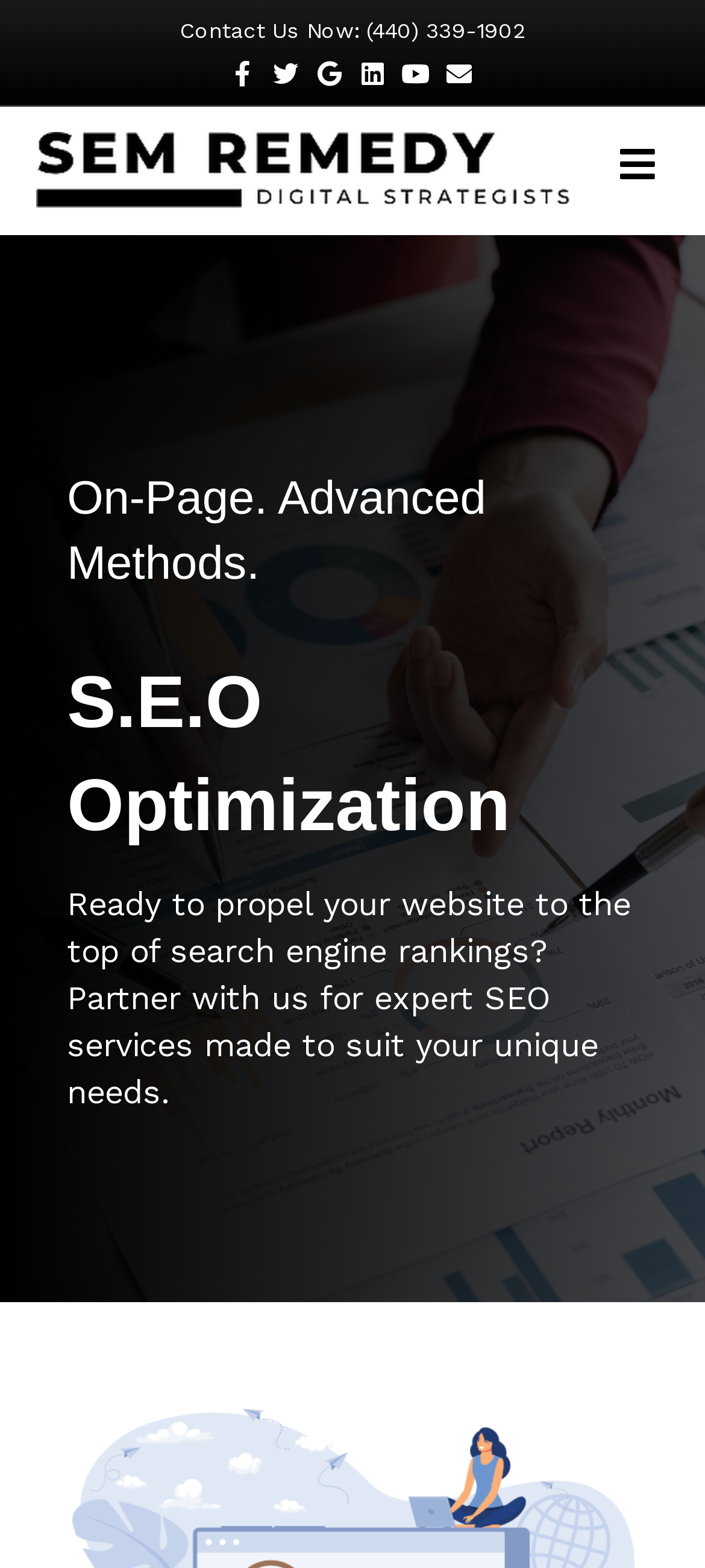What is the phone number to contact?
Please provide a comprehensive answer to the question based on the webpage screenshot.

I found the phone number by looking at the static text element 'Contact Us Now: (440) 339-1902' which has a bounding box coordinate of [0.255, 0.012, 0.745, 0.028]. This element is likely to be a contact information section.